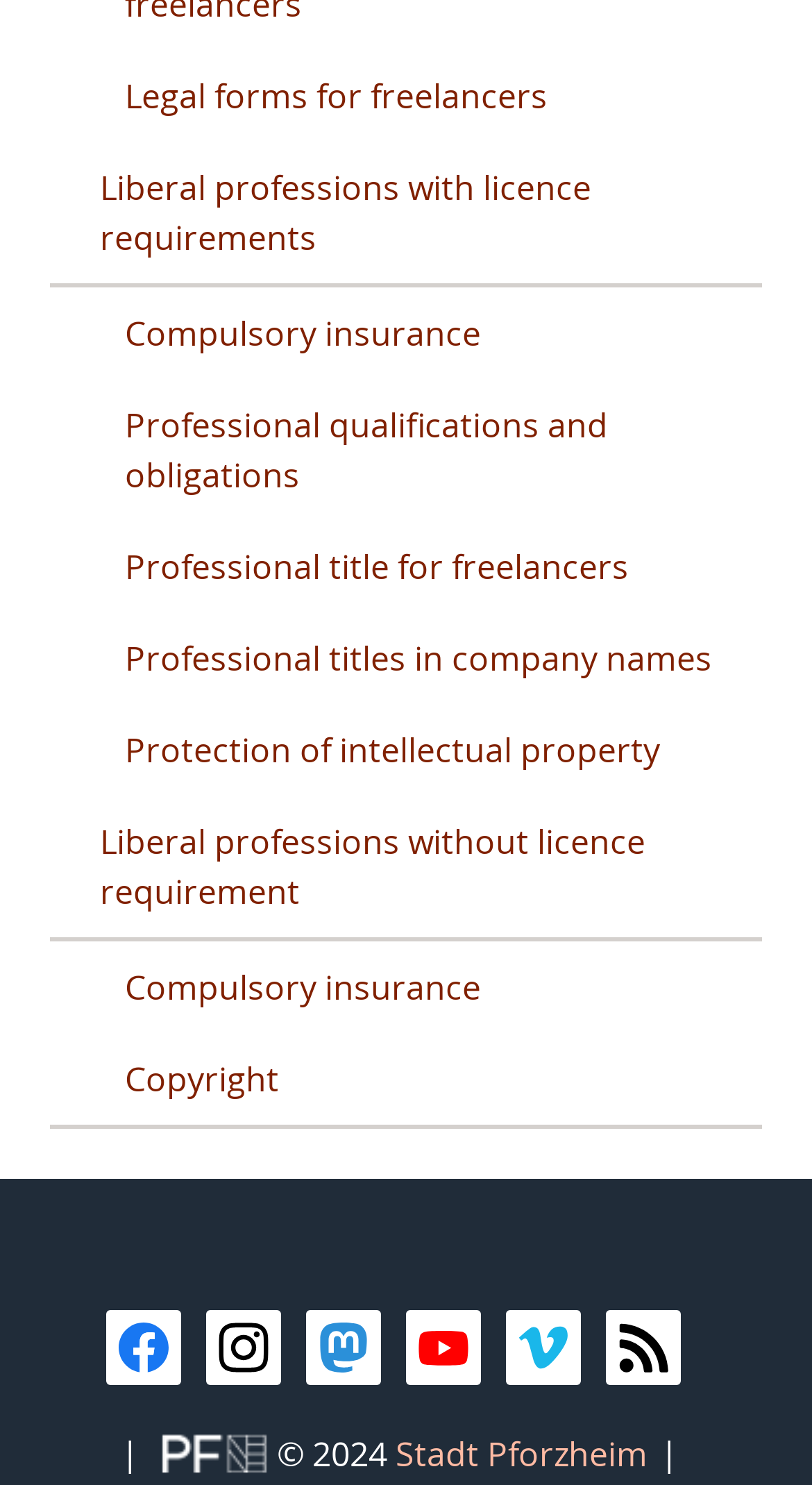What is the last link on the webpage? Examine the screenshot and reply using just one word or a brief phrase.

Stadt Pforzheim